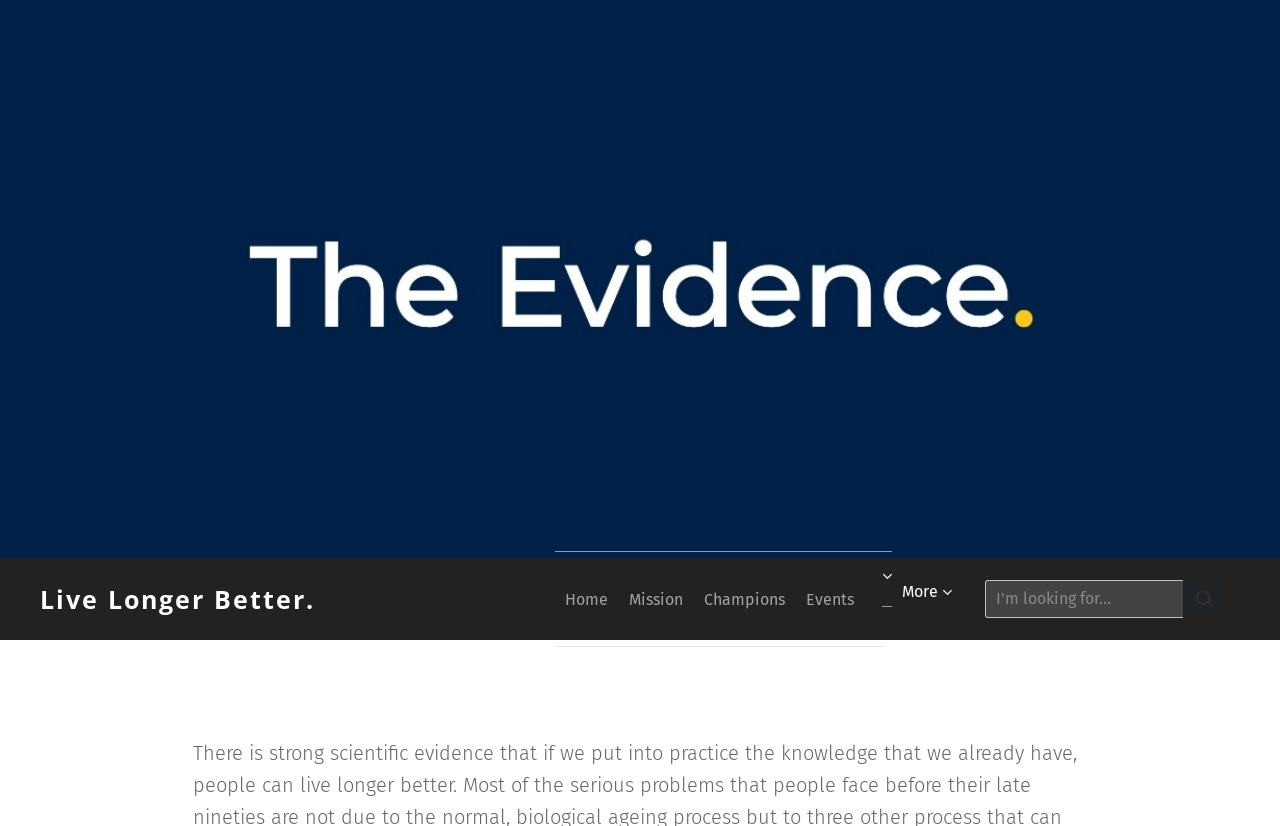Find the bounding box coordinates of the clickable area that will achieve the following instruction: "view mission".

[0.452, 0.676, 0.523, 0.775]